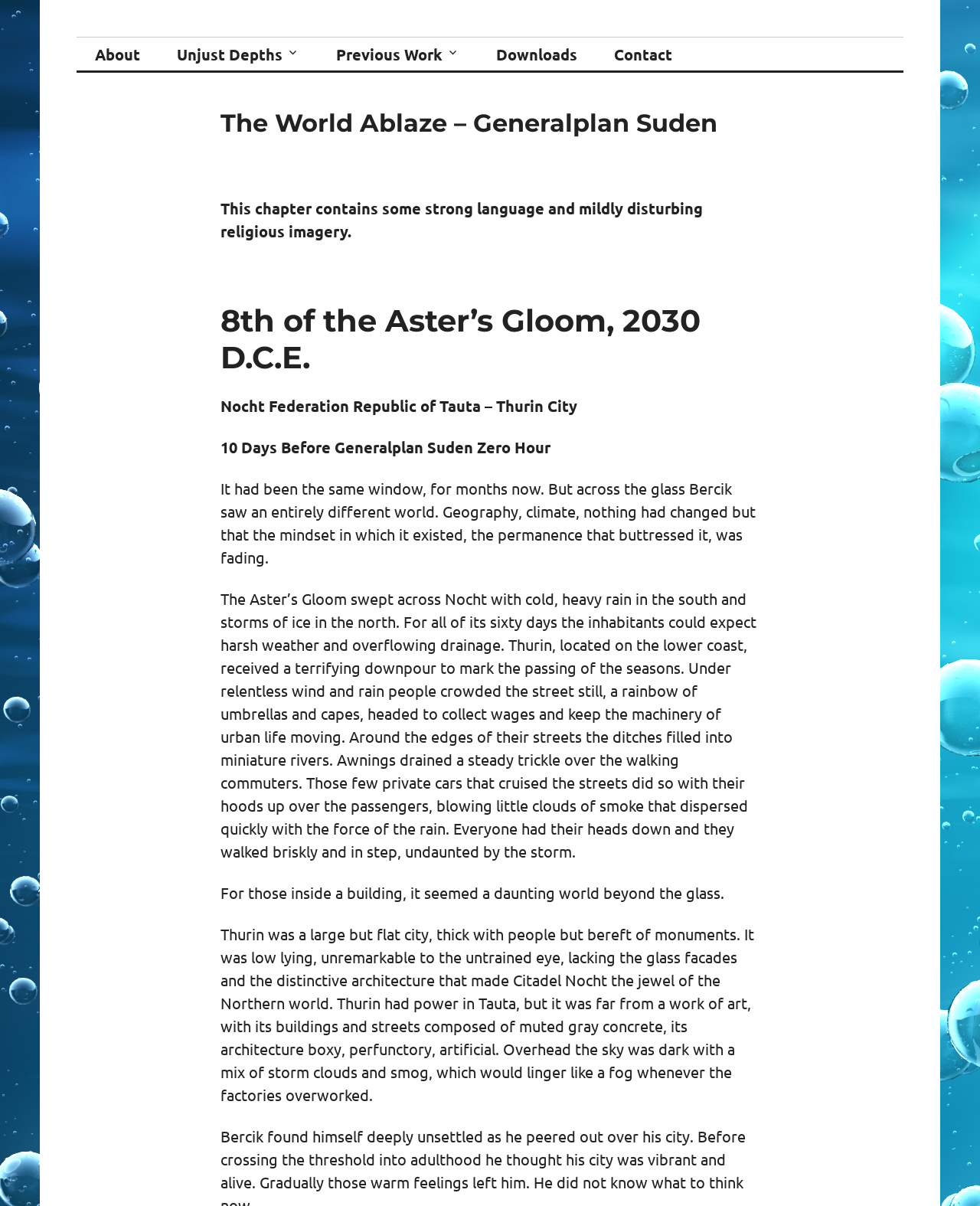Summarize the webpage with intricate details.

The webpage appears to be a chapter from a fictional story, "The World Ablaze – Generalplan Suden". At the top, there is a navigation menu with five links: "Unjust Depths", "About", "Unjust Depths" with an icon, "Previous Work" with an icon, and "Downloads", followed by "Contact" at the far right. 

Below the navigation menu, there is a header section with a title "The World Ablaze – Generalplan Suden". Underneath the title, there is a warning message stating that the chapter contains strong language and mildly disturbing religious imagery. 

The story begins with a date, "8th of the Aster’s Gloom, 2030 D.C.E.", and a location, "Nocht Federation Republic of Tauta – Thurin City", which is 10 days before a significant event called "Generalplan Suden Zero Hour". 

The main content of the chapter is a descriptive passage about the city of Thurin during a harsh storm. The passage describes the weather, the people's behavior, and the city's architecture in detail. The text is divided into several paragraphs, each describing a different aspect of the scene.